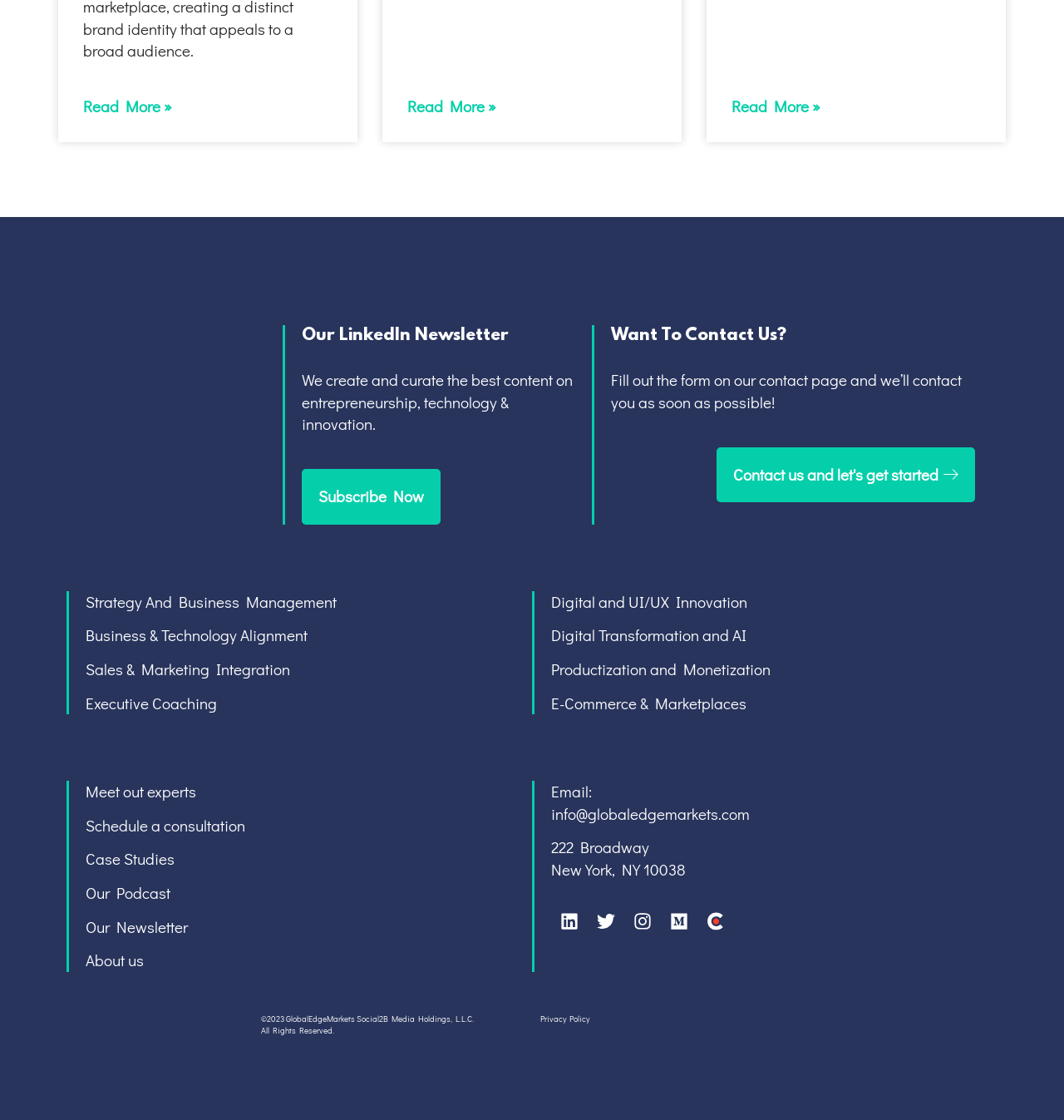What is the topic of the first article?
Could you give a comprehensive explanation in response to this question?

The first article is about 'Sustainability as a Competitive Advantage: Eco-Friendly Innovation in Startups', which can be found in the link 'Read more about Sustainability as a Competitive Advantage: Eco-Friendly Innovation in Startups'.